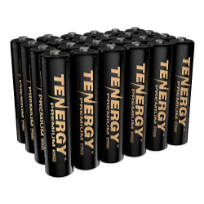Provide a comprehensive description of the image.

The image showcases a pack of Tenergy Premium PRO Rechargeable AAA Batteries, featuring a sleek design with black casings prominently labeled with "TENERGY" in bold gold lettering. The batteries are arranged in a tidy, compact formation, highlighting their uniformity and reliability. Tenergy batteries are designed for versatility, making them suitable for a variety of devices, from gadgets to household items. They promise a sustainable and cost-effective power solution, perfect for users looking to recharge and reuse. This image emphasizes the practicality and essential nature of quality batteries in everyday life.